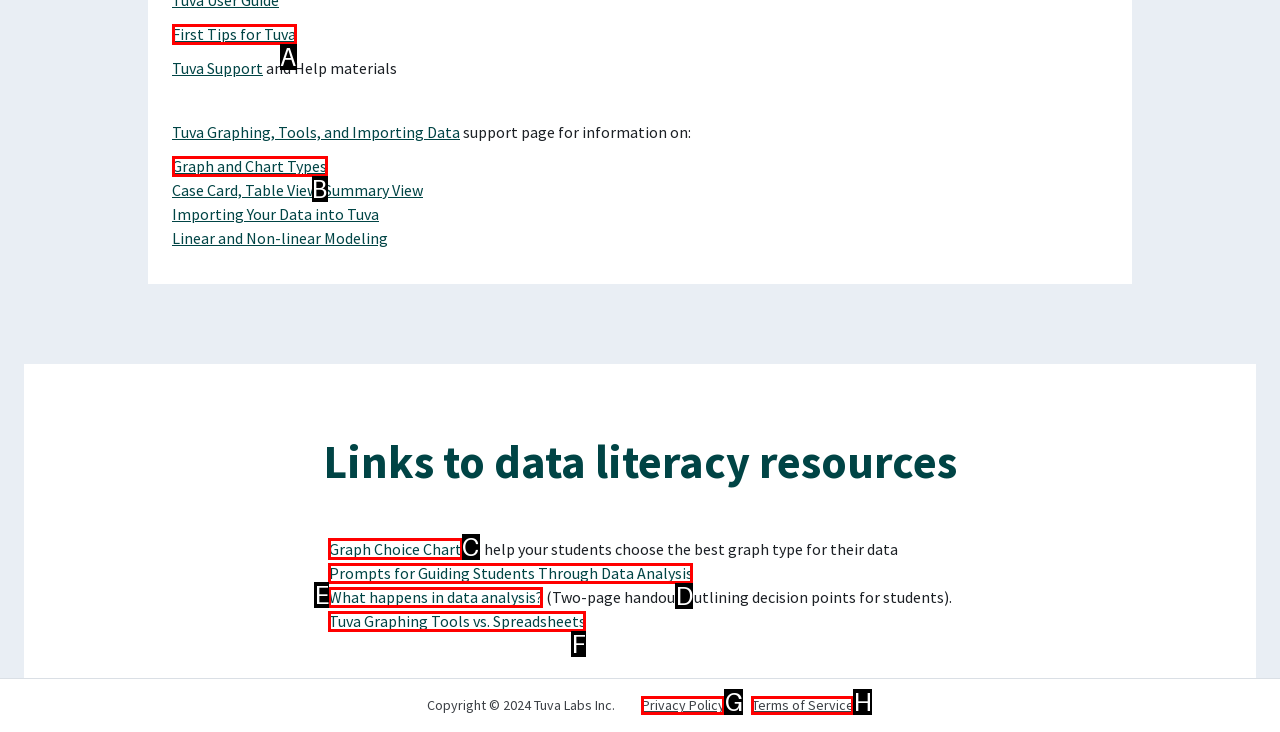Determine which UI element you should click to perform the task: Search for keywords
Provide the letter of the correct option from the given choices directly.

None